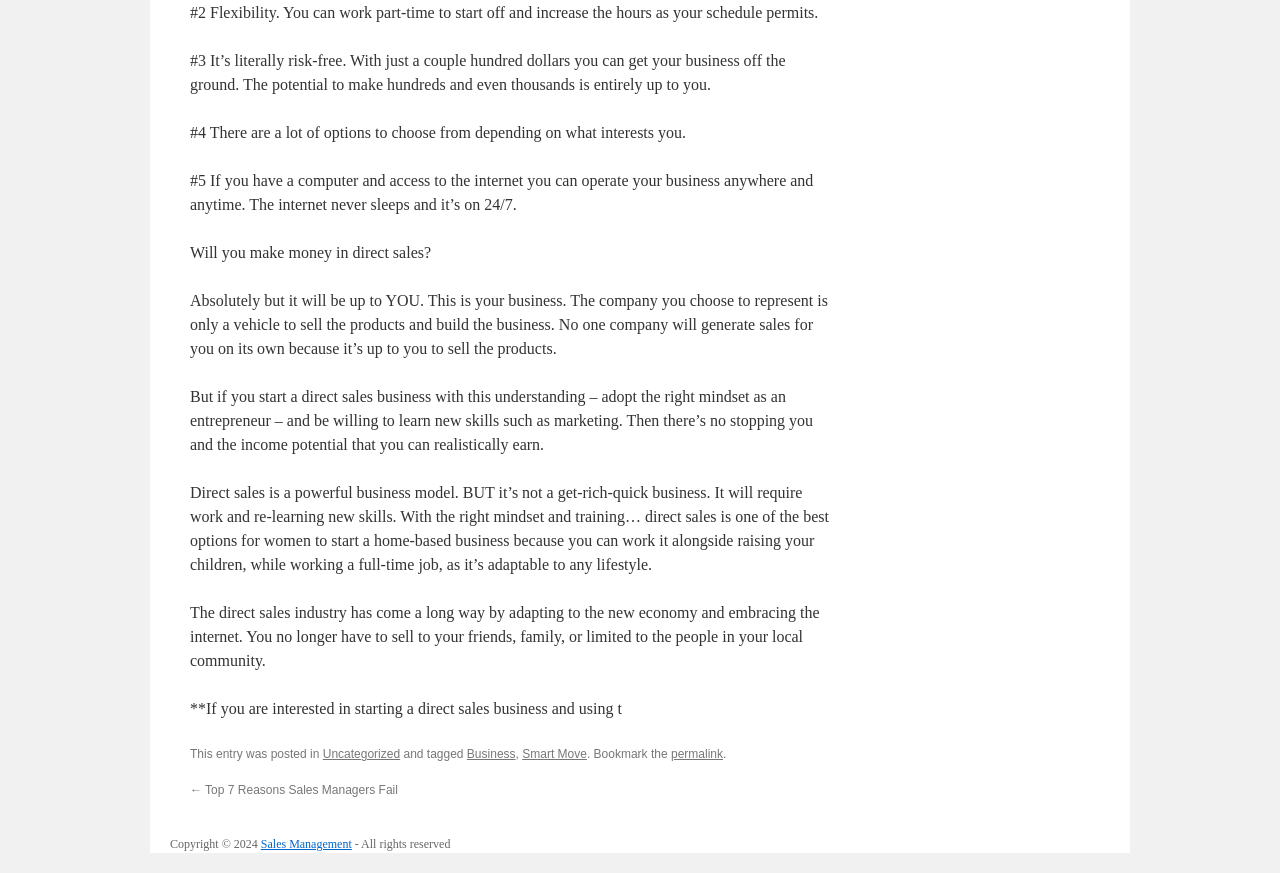Predict the bounding box for the UI component with the following description: "Uncategorized".

[0.252, 0.856, 0.313, 0.872]